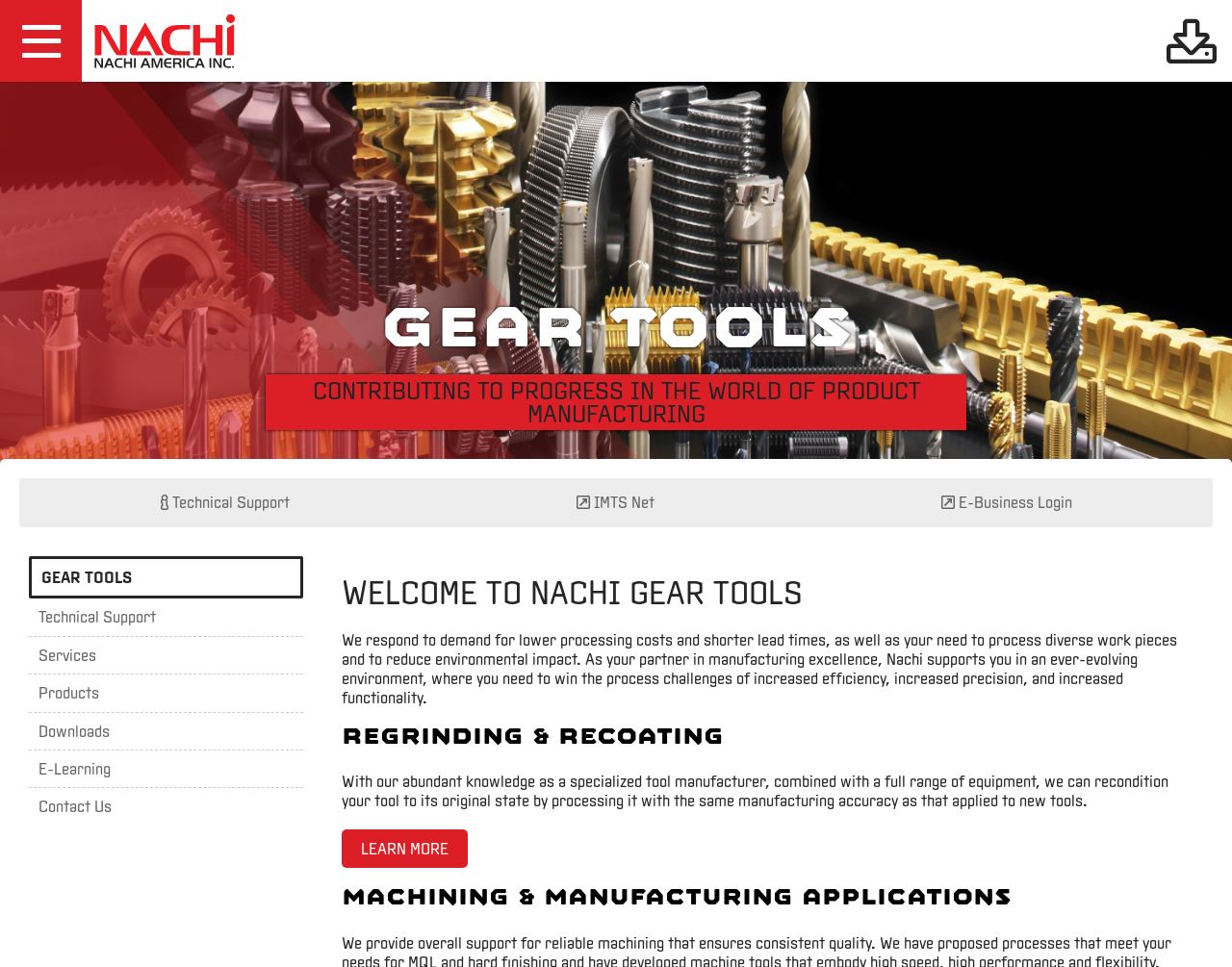Please identify the bounding box coordinates of the clickable region that I should interact with to perform the following instruction: "Learn more about Regrinding & Recoating". The coordinates should be expressed as four float numbers between 0 and 1, i.e., [left, top, right, bottom].

[0.277, 0.858, 0.38, 0.898]